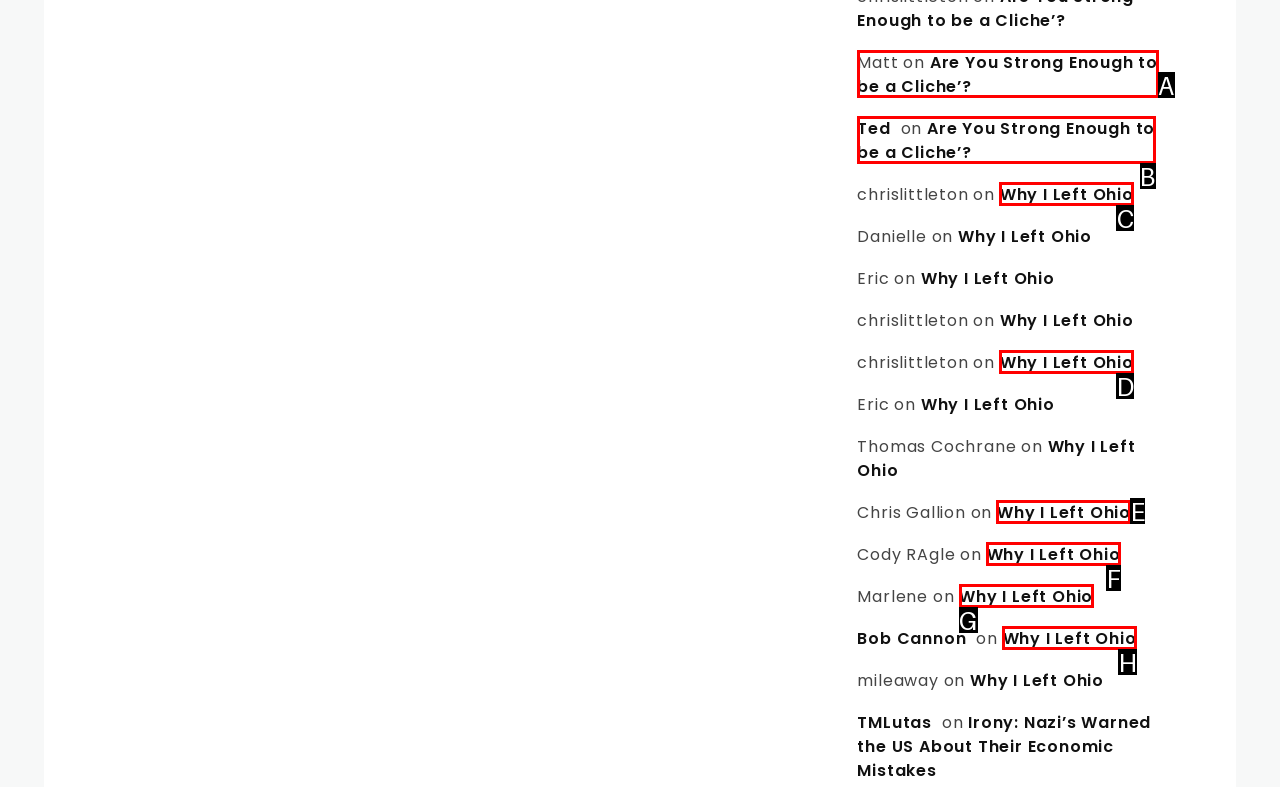Given the task: Read about Depositphotos, indicate which boxed UI element should be clicked. Provide your answer using the letter associated with the correct choice.

None